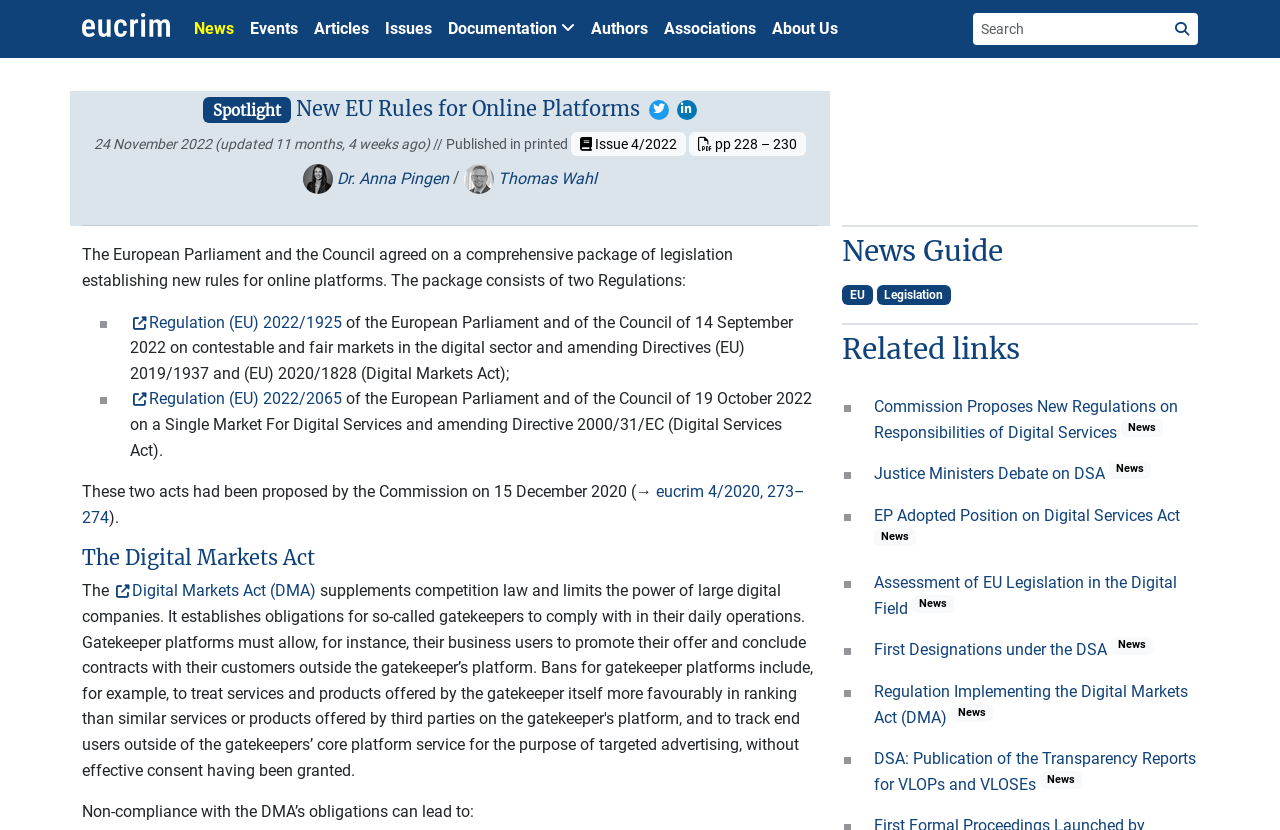Please determine the bounding box coordinates of the section I need to click to accomplish this instruction: "Check the documentation".

[0.343, 0.01, 0.455, 0.06]